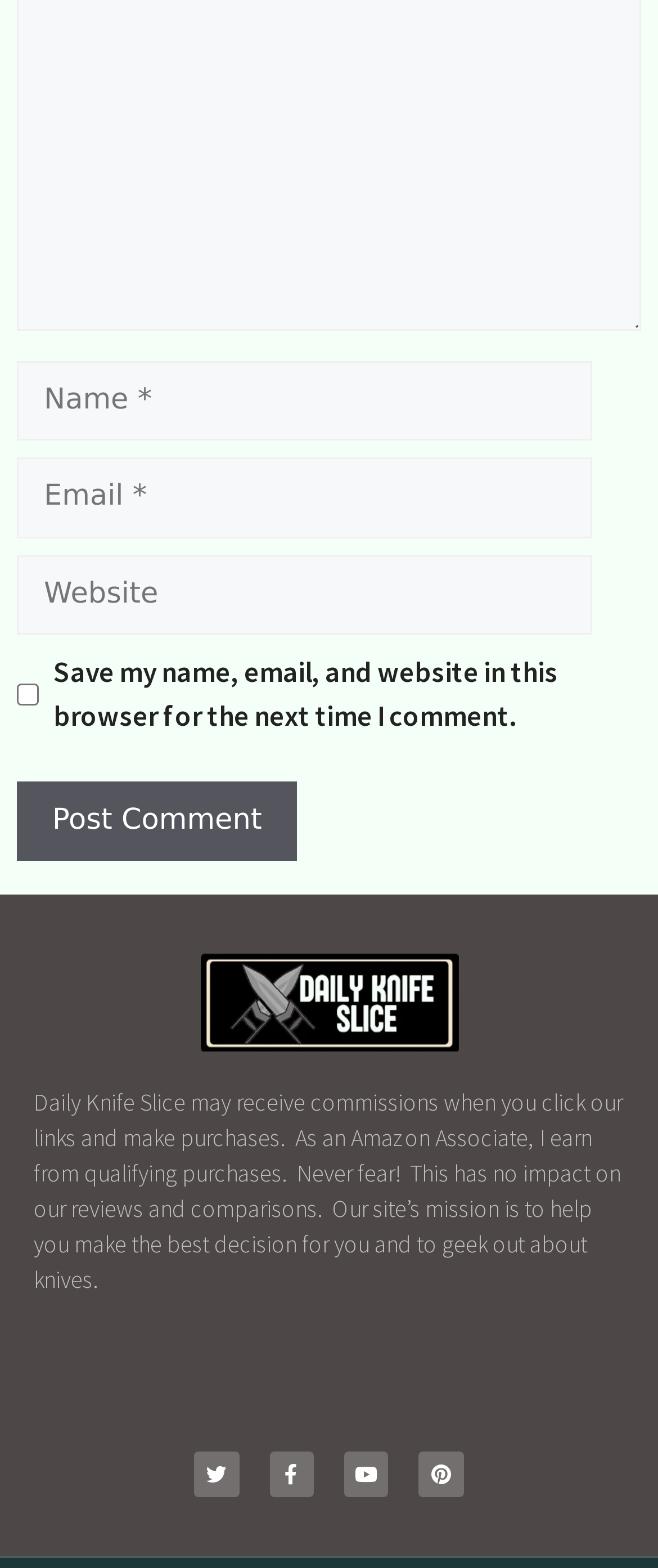Please identify the bounding box coordinates of the element that needs to be clicked to perform the following instruction: "Visit the linked page".

[0.304, 0.609, 0.696, 0.671]